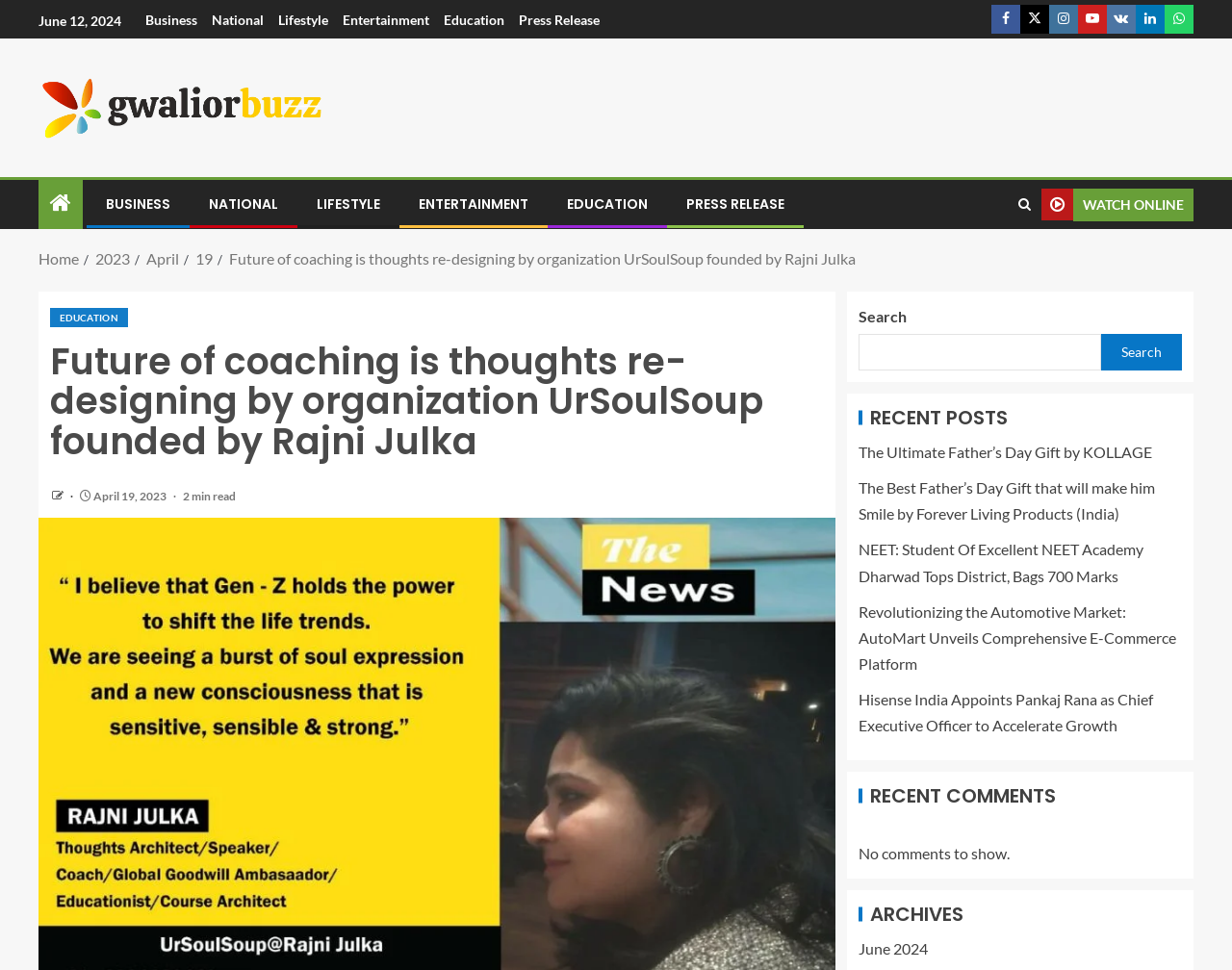Elaborate on the information and visuals displayed on the webpage.

The webpage appears to be a news article or blog post from Gwalior Buzz, with a focus on the future of coaching and its redesign by organization UrSoulSoup founded by Rajni Julka. 

At the top of the page, there is a date "June 12, 2024" and a series of links to different categories such as Business, National, Lifestyle, Entertainment, Education, and Press Release. 

Below these links, there are social media icons and a link to "Gwalior Buzz" with an accompanying image. 

On the left side of the page, there is a navigation menu with breadcrumbs, showing the path from the home page to the current article. 

The main content of the page is an article with a heading that matches the title of the webpage. The article has a subheading with the date "April 19, 2023" and a note indicating that it is a 2-minute read. 

On the right side of the page, there is a search bar with a button, followed by a section titled "RECENT POSTS" that lists several article links. Below this, there is a section titled "RECENT COMMENTS" that currently shows no comments. Finally, there is a section titled "ARCHIVES" with a link to June 2024.